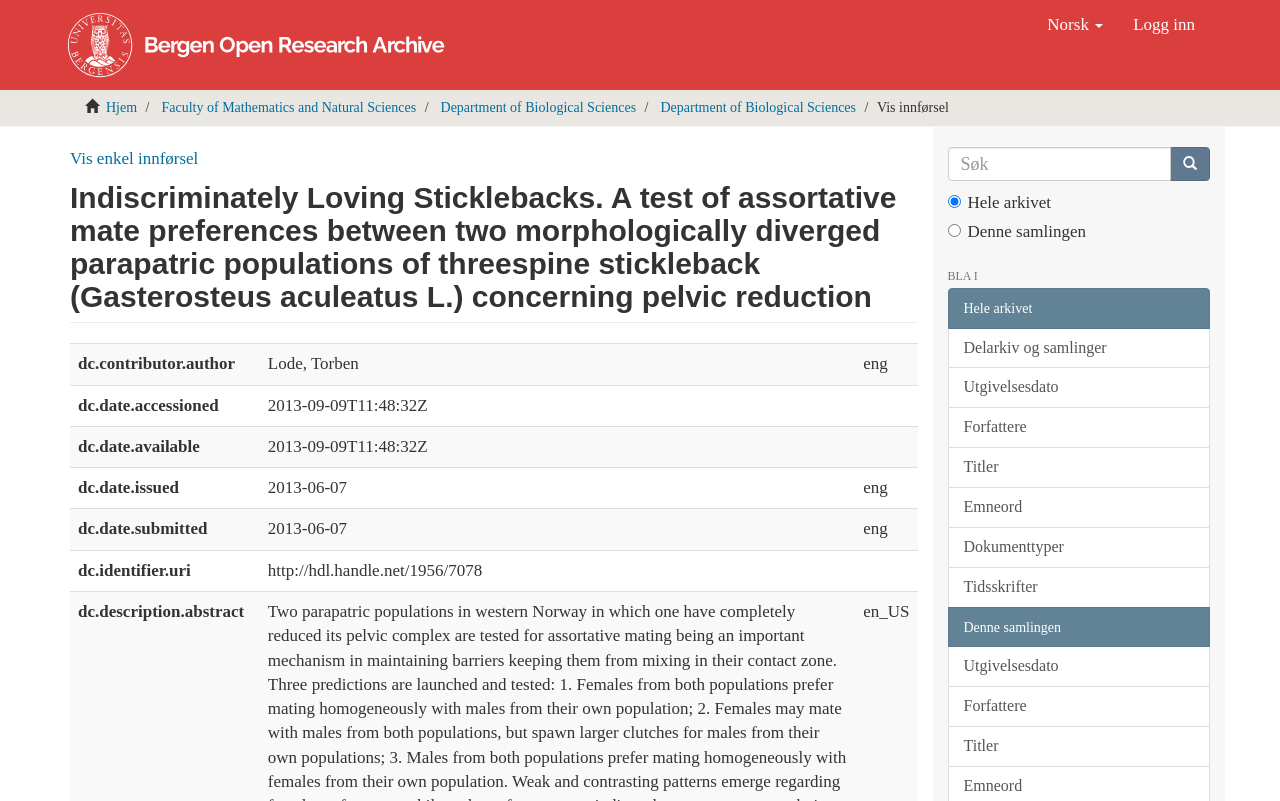Find the bounding box coordinates of the element I should click to carry out the following instruction: "Click the 'Logg inn' button".

[0.874, 0.0, 0.945, 0.062]